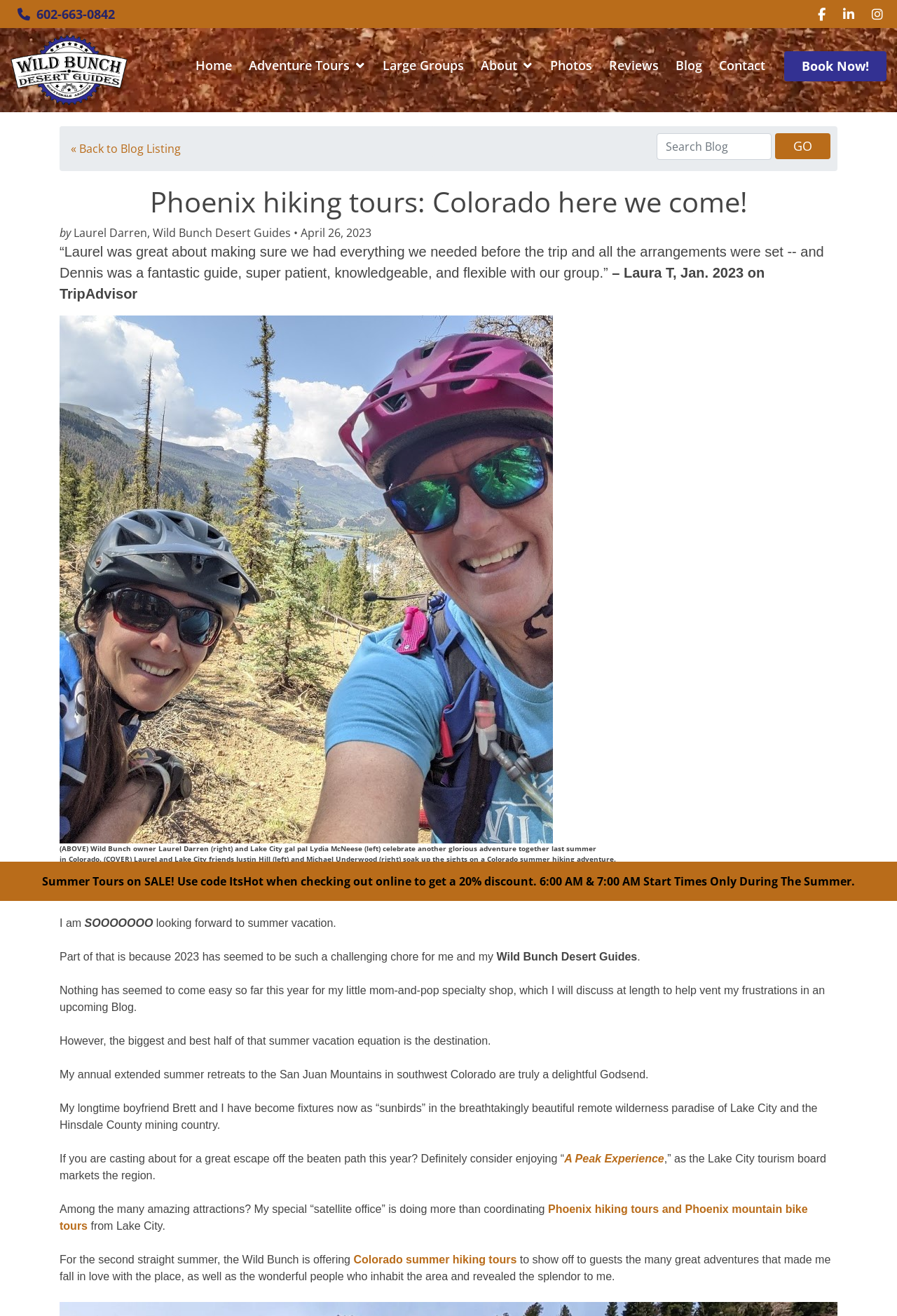Who is the owner of Wild Bunch Desert Guides?
Answer the question with a thorough and detailed explanation.

The owner's name is mentioned in the StaticText element with the text 'by Laurel Darren, Wild Bunch Desert Guides • April 26, 2023', which is contained within a heading element.